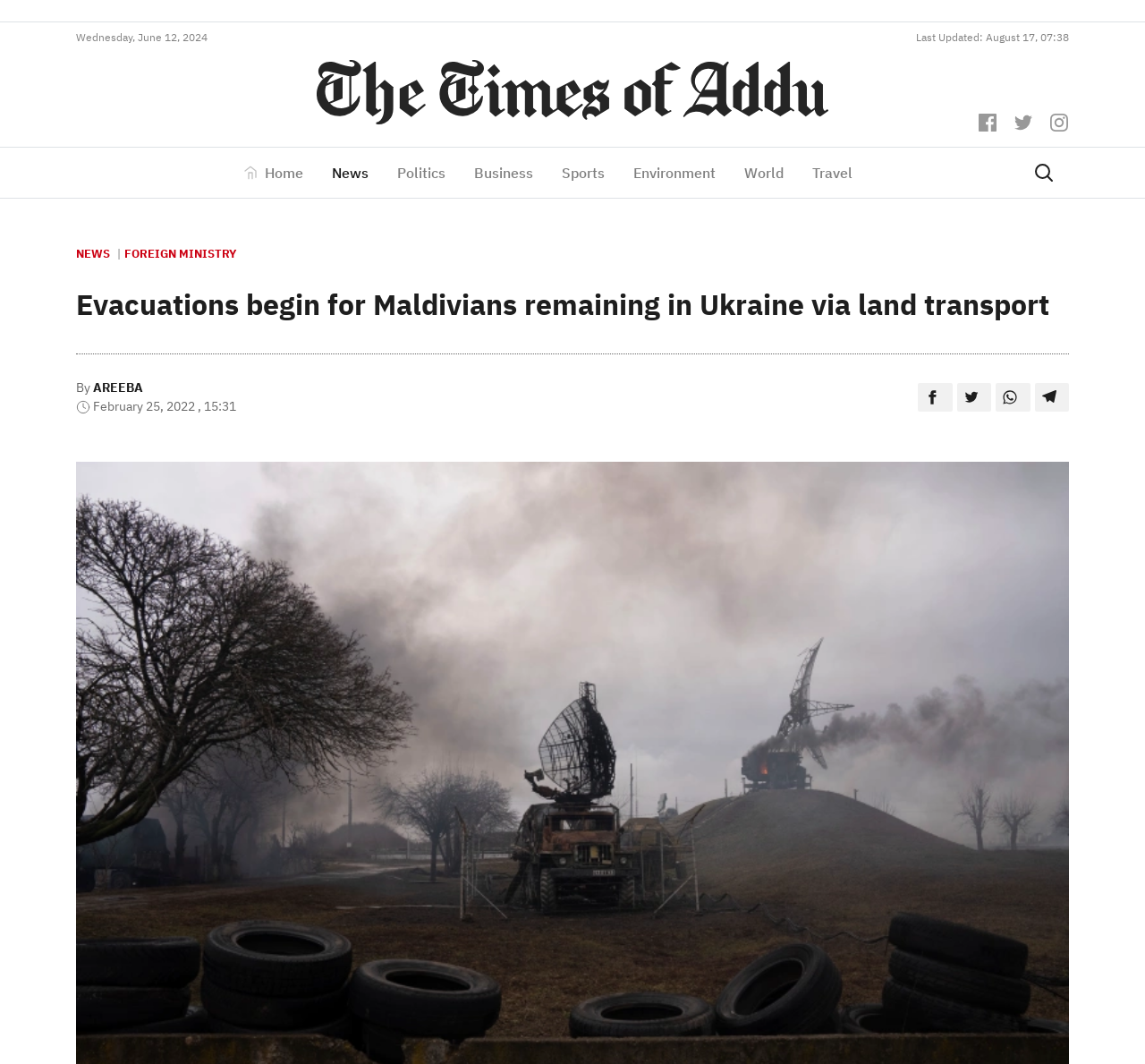Generate a comprehensive caption for the webpage you are viewing.

The webpage appears to be a news article from "The Times of Addu" with a focus on evacuations of Maldivians from Ukraine. At the top of the page, there is a date "Wednesday, June 12, 2024" and a "Last Updated" timestamp "August 17, 07:38". Below this, there is a horizontal navigation bar with links to various sections of the website, including "Home", "News", "Politics", "Business", "Sports", "Environment", "World", and "Travel".

To the right of the navigation bar, there are three social media icons for Facebook, Twitter, and Instagram. Below these icons, there is a large image that spans most of the width of the page.

The main content of the article begins with a heading "Evacuations begin for Maldivians remaining in Ukraine via land transport". The article is written by "AREEBA" and was published on "February 25, 2022, 15:31". The article text is not explicitly mentioned, but it appears to be a news report about the evacuation of Maldivians from Ukraine.

There are several links and images scattered throughout the article, including a series of links at the bottom of the page that may be related to the article or other news stories.